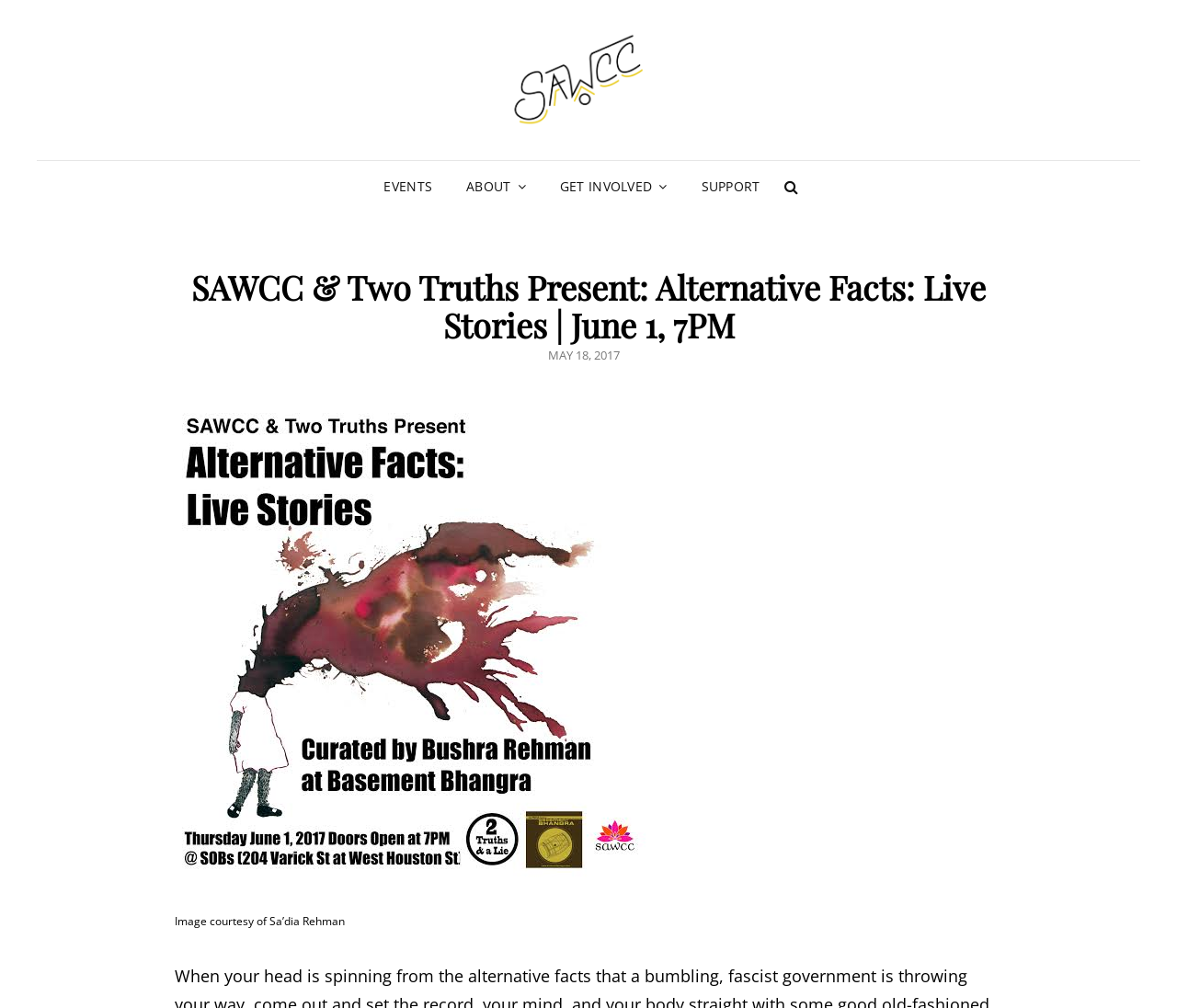Please reply with a single word or brief phrase to the question: 
What is the source of the image?

Sa’dia Rehman